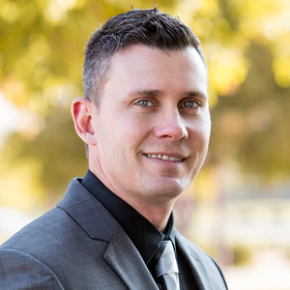Can you look at the image and give a comprehensive answer to the question:
What is David Krushinsky's role in the context of the image?

The image accompanies information about utilizing a VA loan to purchase homes in Phoenix, emphasizing his role as a knowledgeable resource for clients looking to navigate the home financing process, which is a key aspect of a mortgage consultant's job.